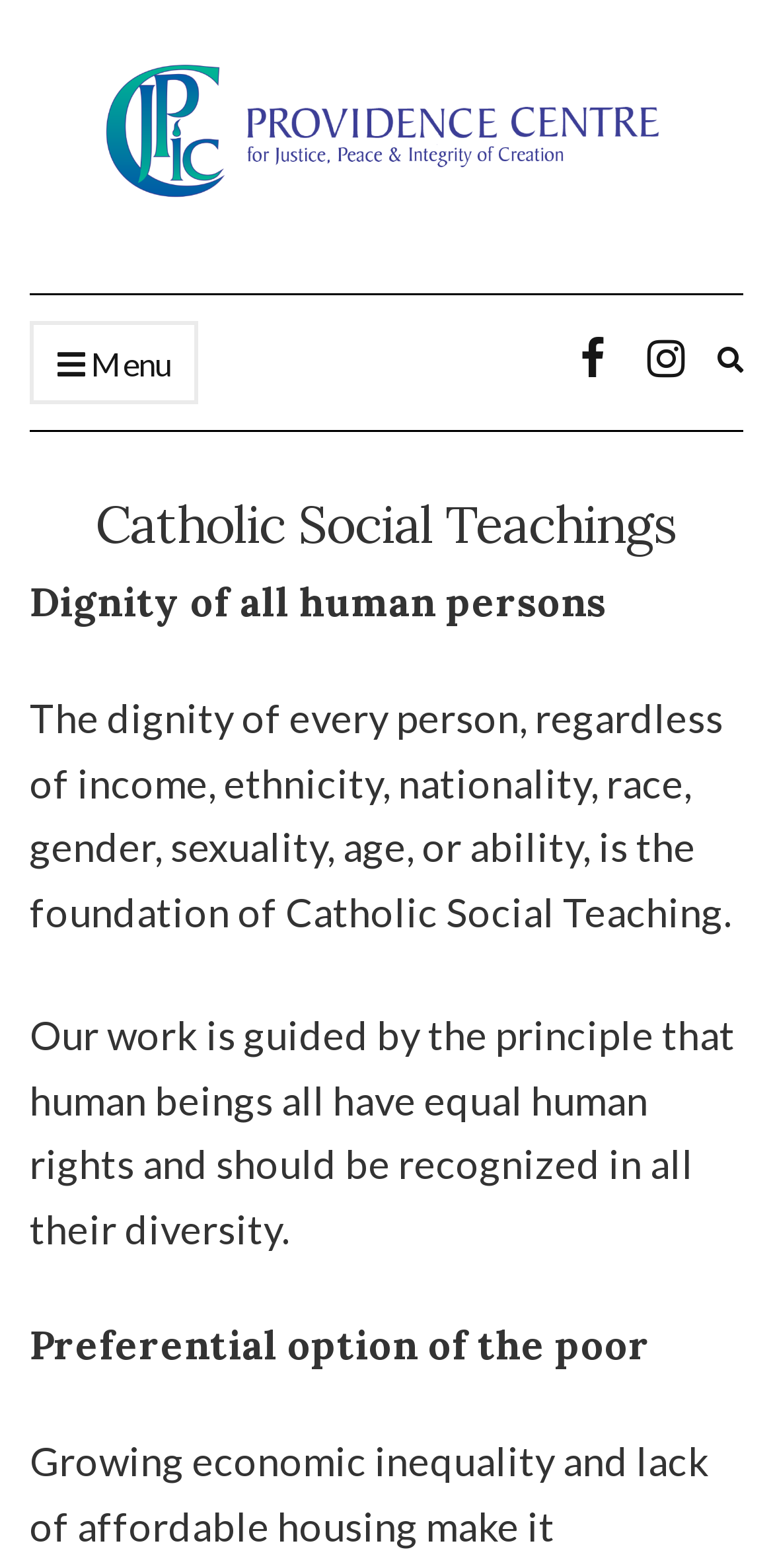Determine the main heading of the webpage and generate its text.

Catholic Social Teachings